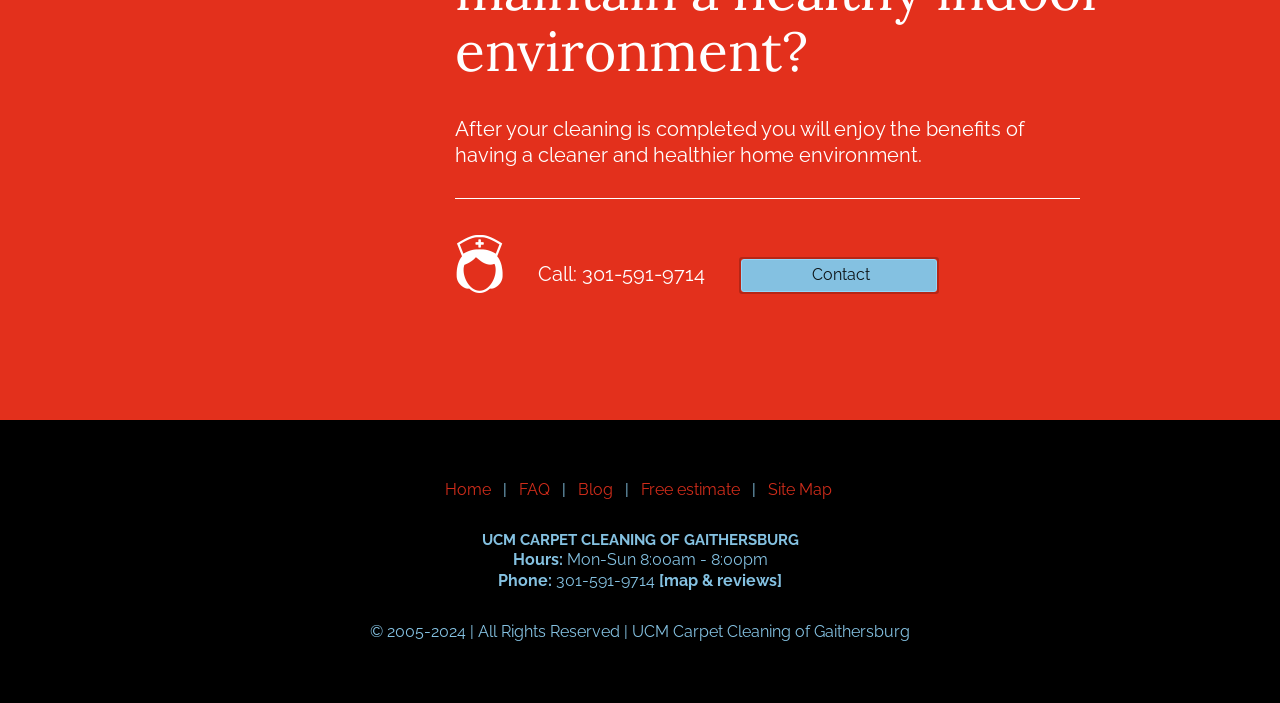Provide a brief response to the question below using a single word or phrase: 
What are the business hours?

Mon-Sun 8:00am - 8:00pm